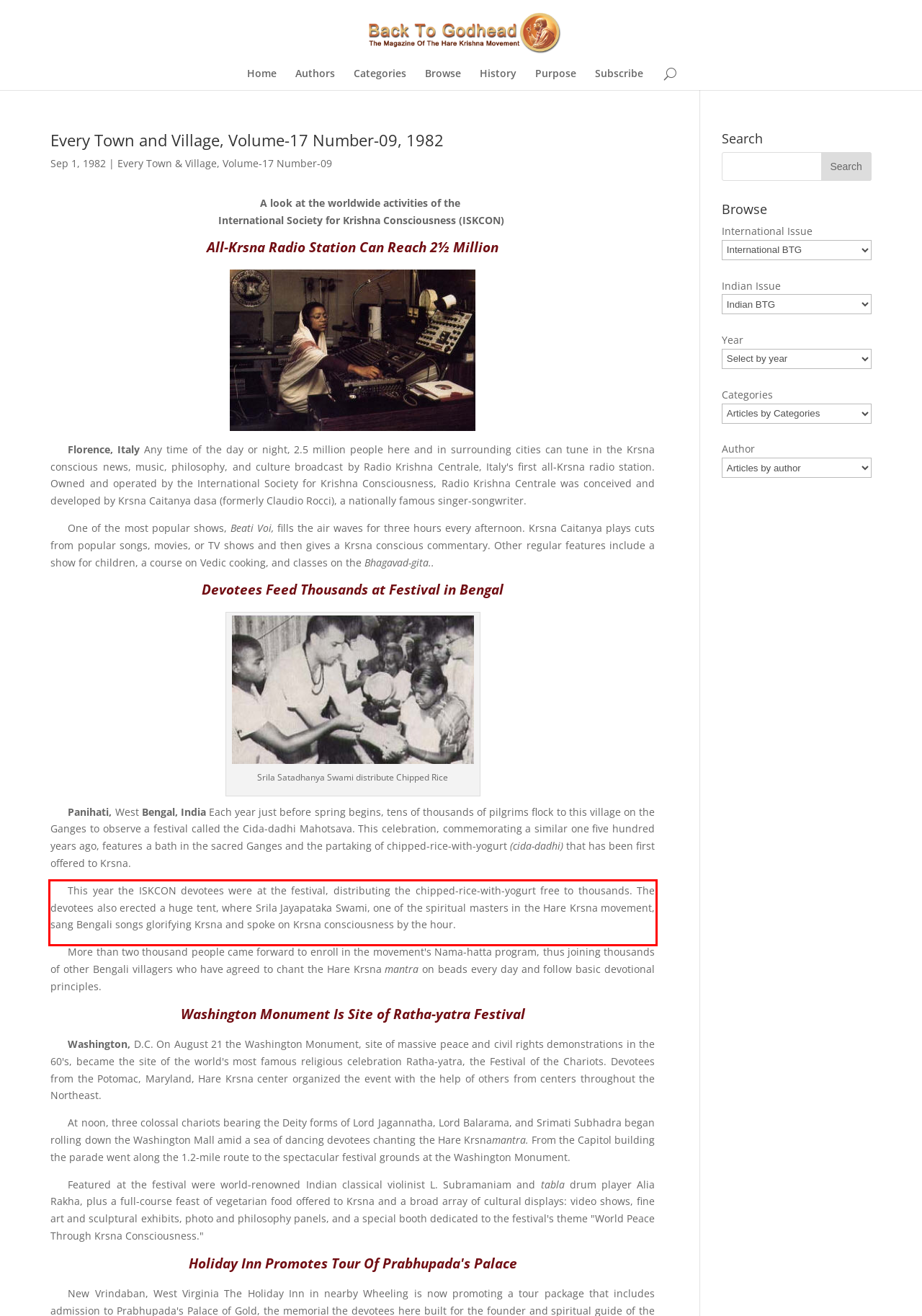Please identify the text within the red rectangular bounding box in the provided webpage screenshot.

This year the ISKCON devotees were at the festival, distributing the chipped-rice-with-yogurt free to thousands. The devotees also erected a huge tent, where Srila Jayapataka Swami, one of the spiritual masters in the Hare Krsna movement, sang Bengali songs glorifying Krsna and spoke on Krsna consciousness by the hour.